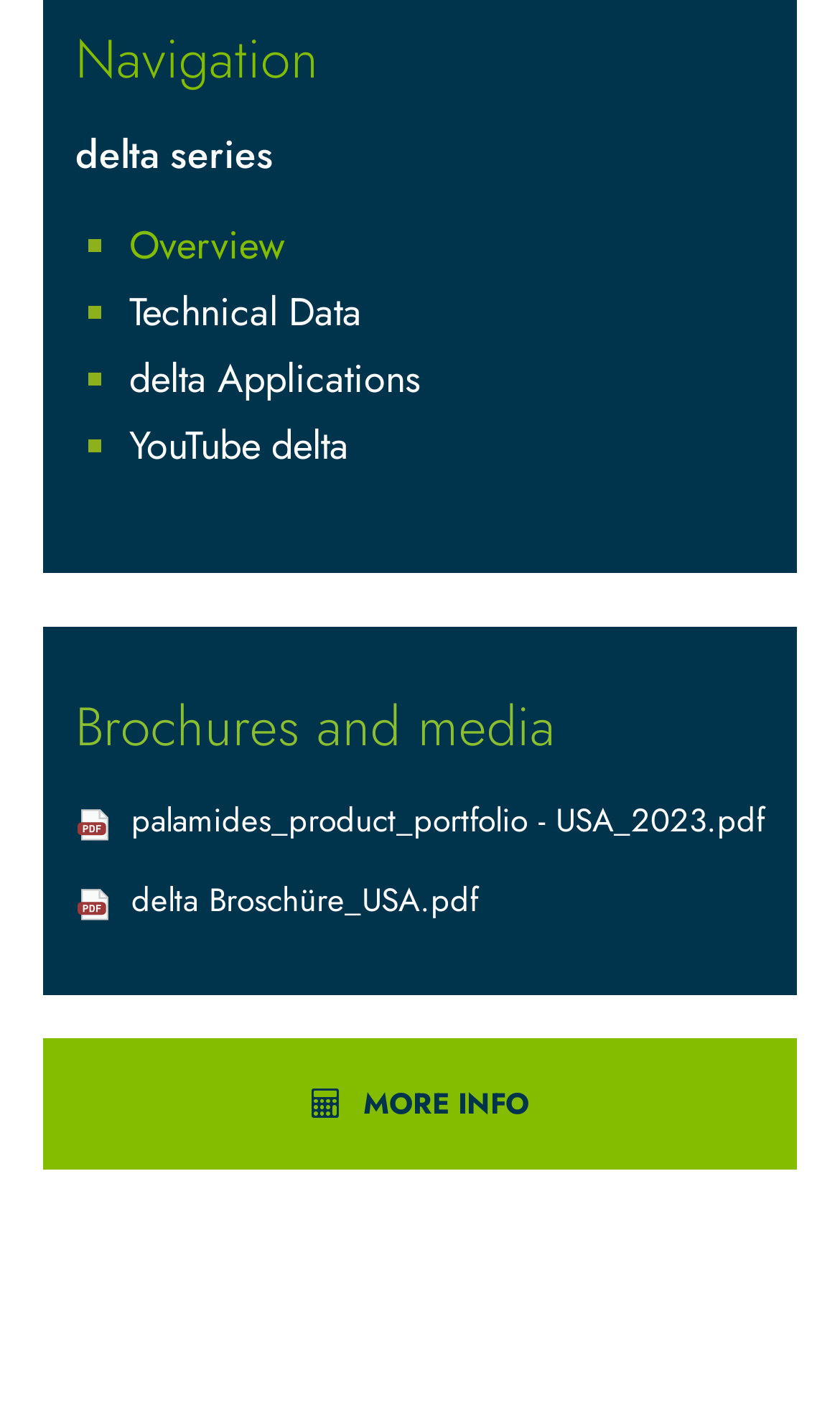Utilize the details in the image to give a detailed response to the question: How many list markers are there under Navigation?

I counted the number of list markers under the 'Navigation' heading, which are four '■' symbols, each corresponding to a link.